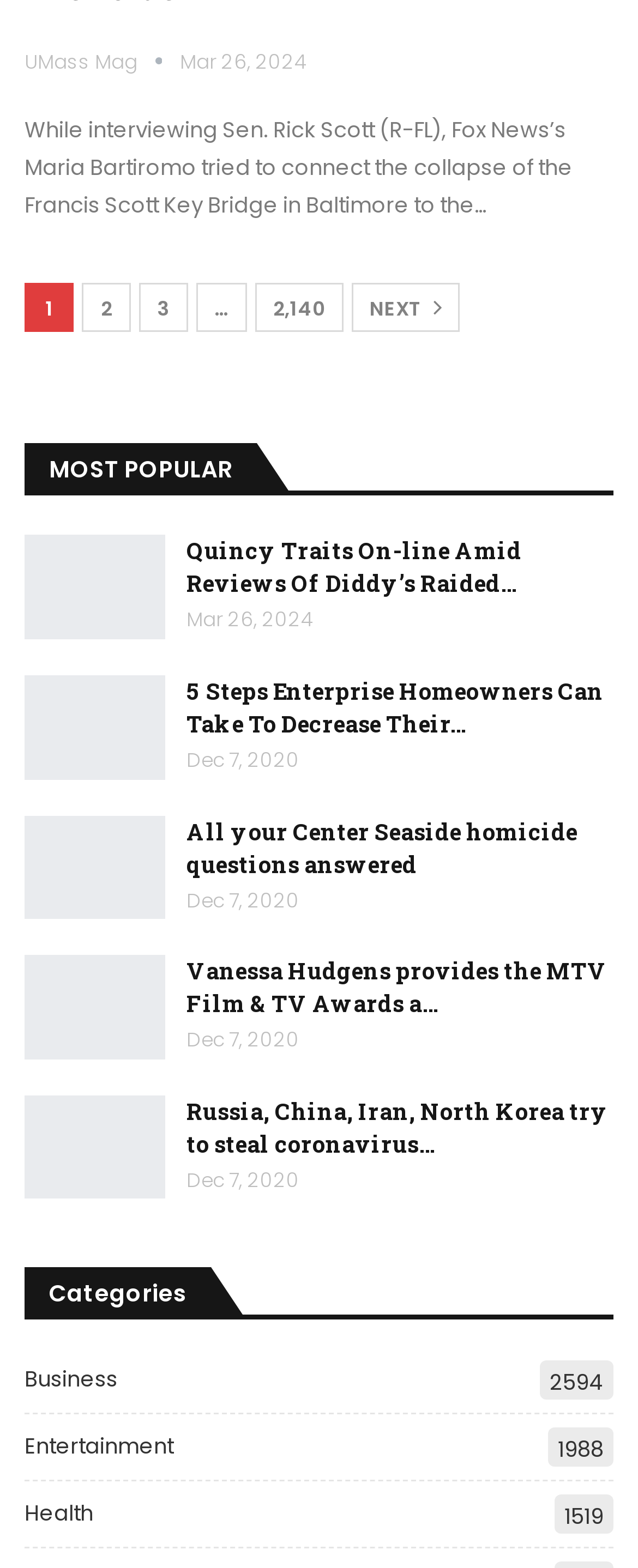Please identify the bounding box coordinates of the region to click in order to complete the task: "View the article about 5 steps to decrease enterprise homeowners' tax". The coordinates must be four float numbers between 0 and 1, specified as [left, top, right, bottom].

[0.292, 0.431, 0.946, 0.471]